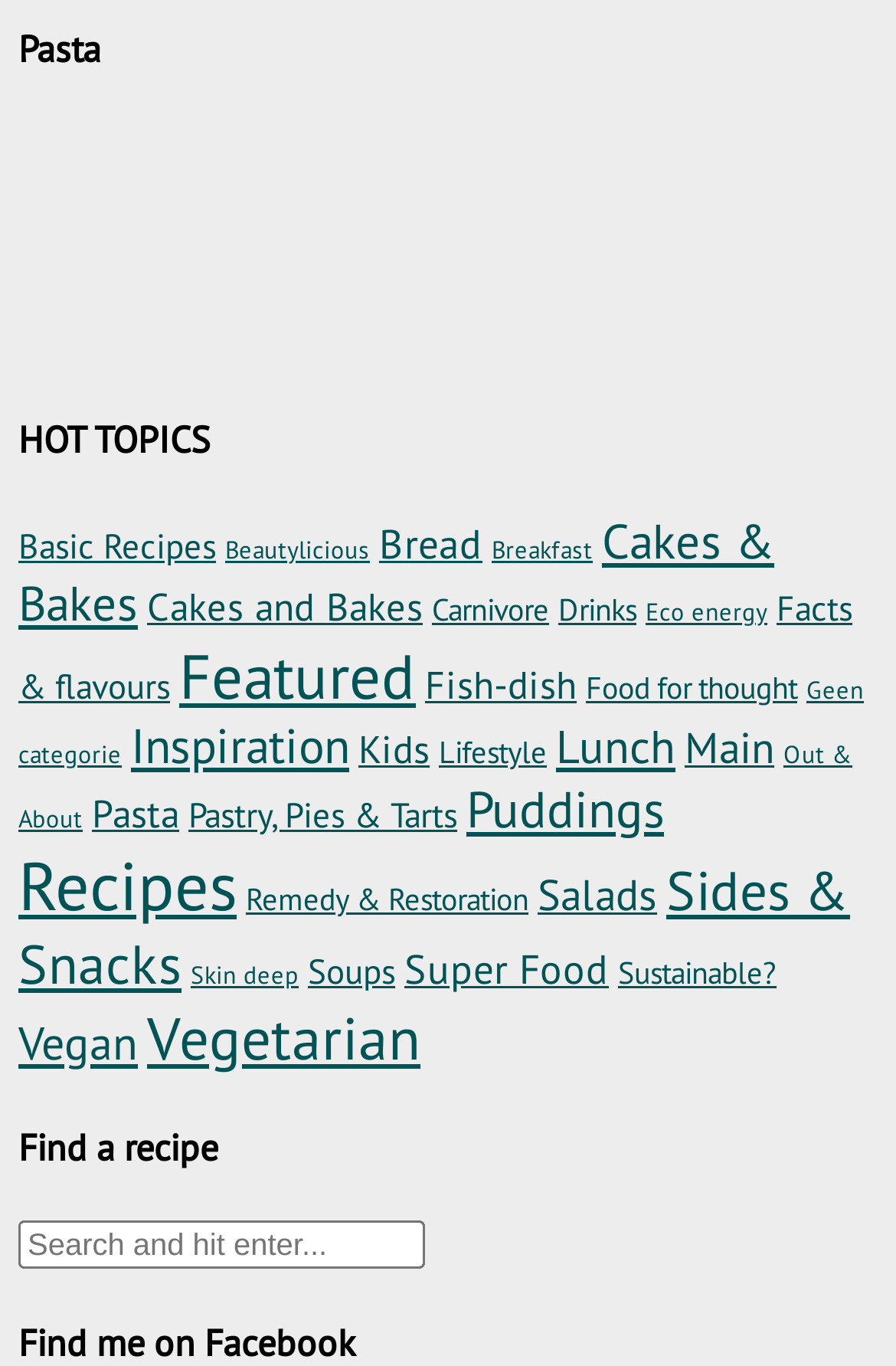What is the last section on the webpage?
Please interpret the details in the image and answer the question thoroughly.

The last section on the webpage is 'Find me on Facebook' because the heading element 'Find me on Facebook' is located at the bottom of the webpage, indicating that it is the last section.